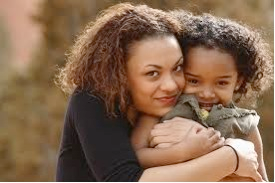Provide an in-depth description of the image.

The image captures a warm and affectionate moment between a mother and her child, both radiating joy and love. The mother, with curly hair and a gentle smile, embraces her daughter, who is nestled closely against her. The child has a playful expression and curly hair, highlighting their bond. Dressed in casual attire, they are set against a softly blurred outdoor background, hinting at a pleasant day. This scene beautifully embodies the themes of family connection and happiness, as emphasized in the message from the Live Light Live Right program, wishing families a joyous Thanksgiving.